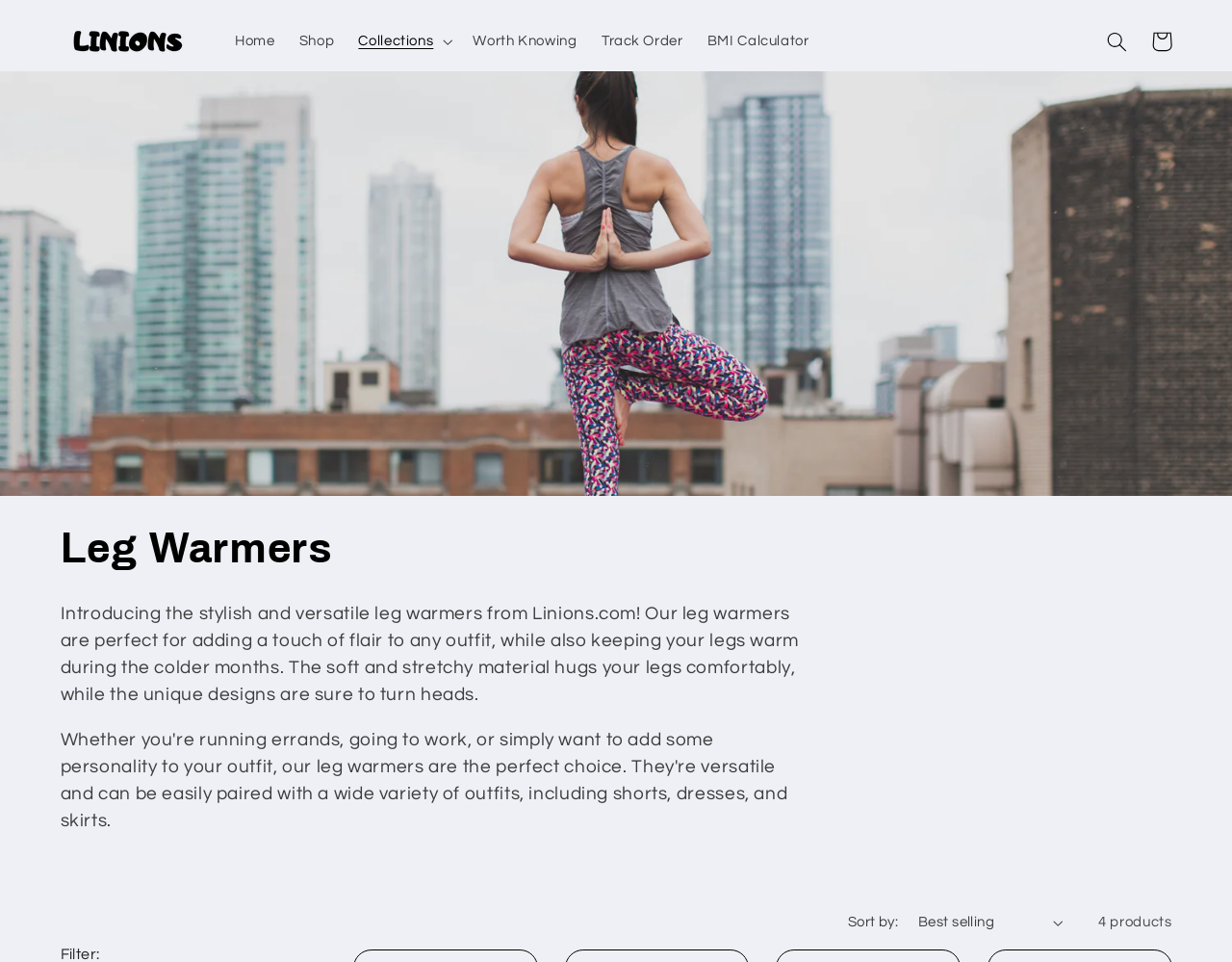Kindly determine the bounding box coordinates for the clickable area to achieve the given instruction: "Search for something".

[0.889, 0.02, 0.925, 0.066]